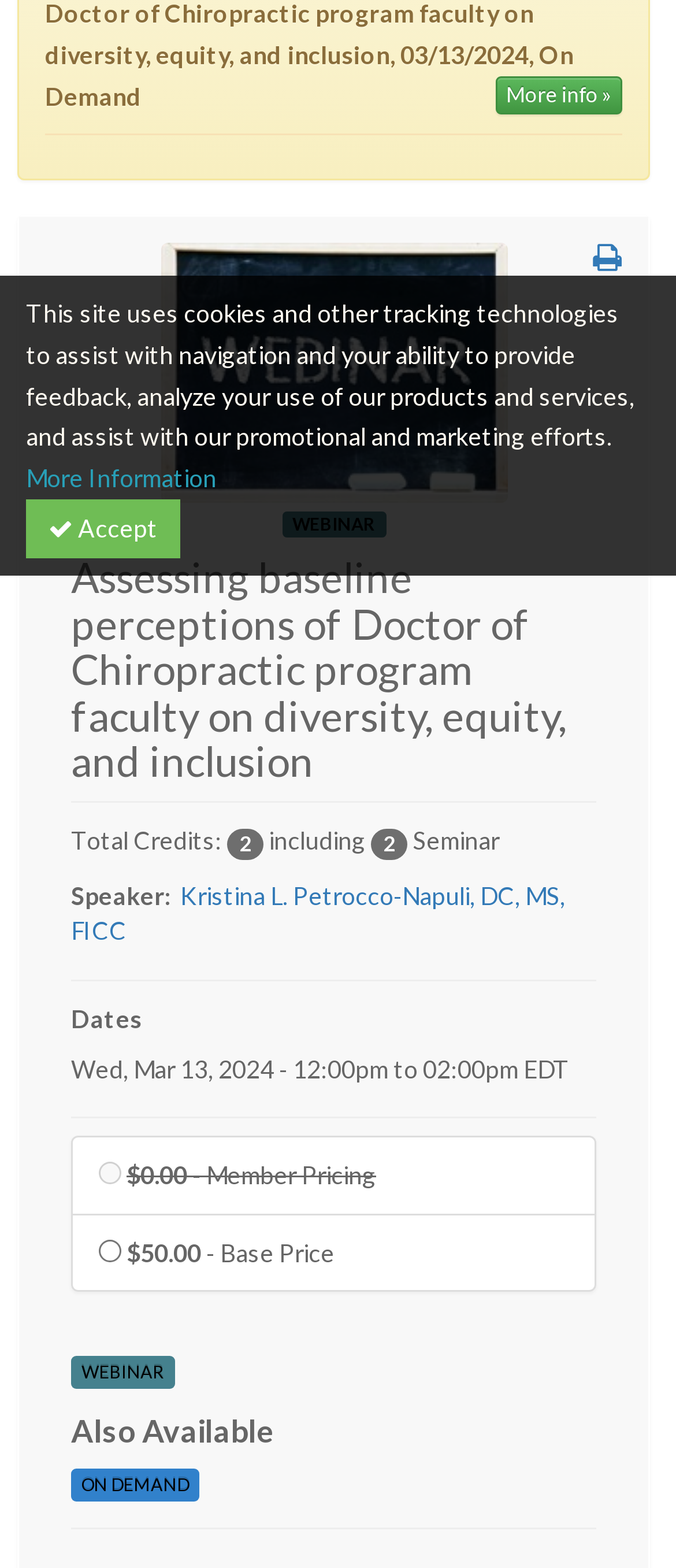Calculate the bounding box coordinates of the UI element given the description: "Accept".

[0.038, 0.318, 0.267, 0.356]